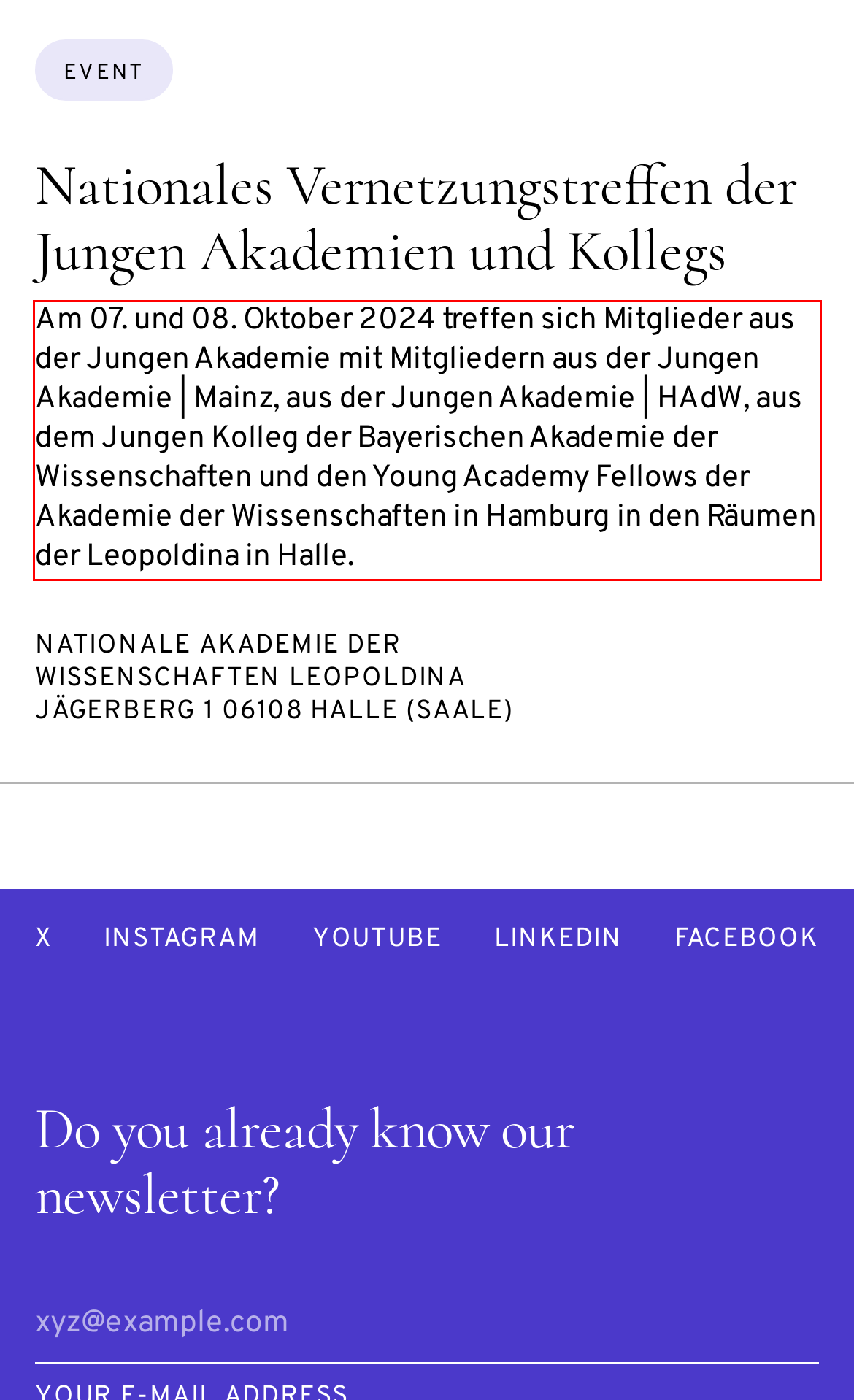There is a UI element on the webpage screenshot marked by a red bounding box. Extract and generate the text content from within this red box.

Am 07. und 08. Oktober 2024 treffen sich Mitglieder aus der Jungen Akademie mit Mitgliedern aus der Jungen Akademie | Mainz, aus der Jungen Akademie | HAdW, aus dem Jungen Kolleg der Bayerischen Akademie der Wissenschaften und den Young Academy Fellows der Akademie der Wissenschaften in Hamburg in den Räumen der Leopoldina in Halle.